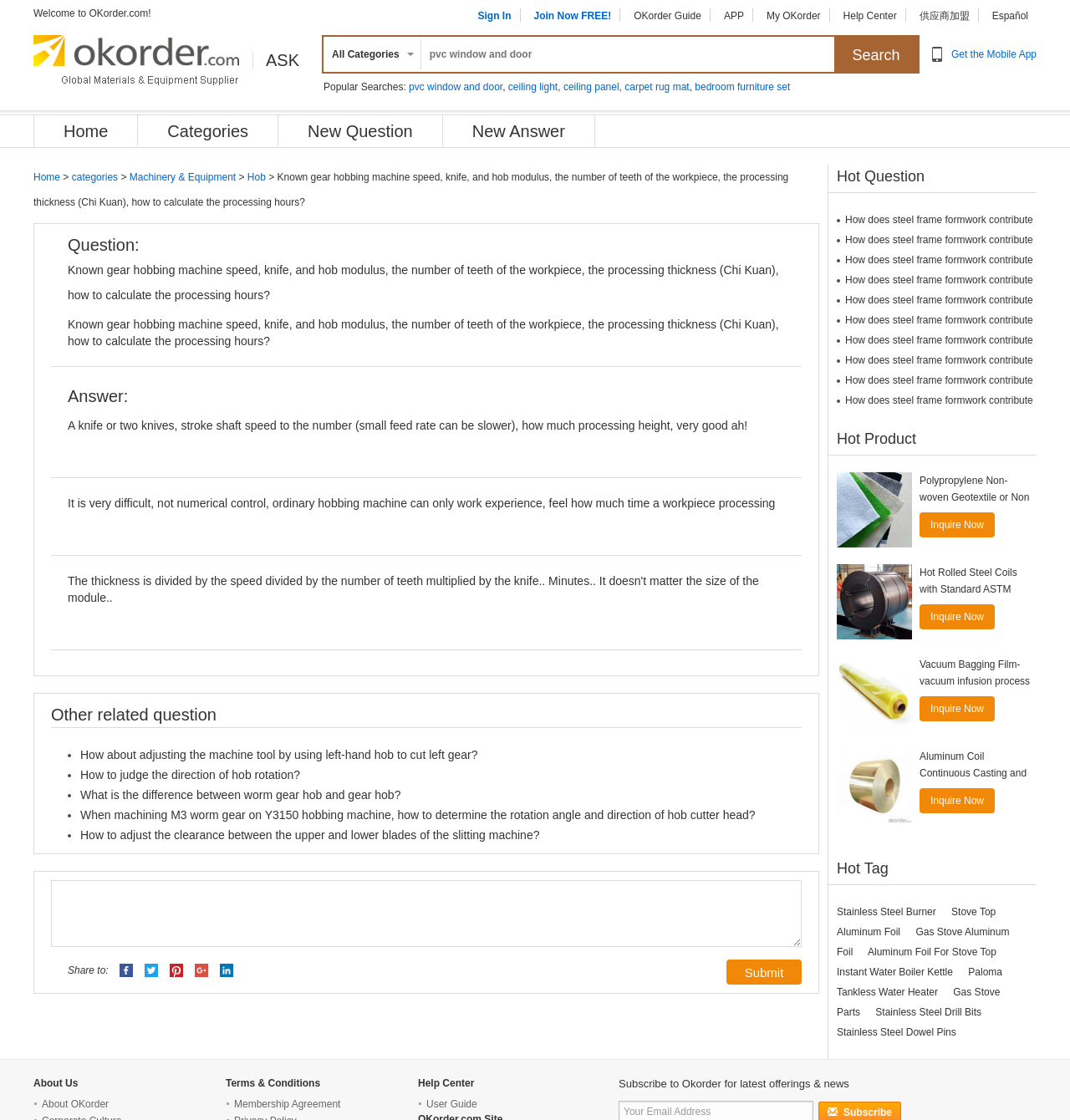Specify the bounding box coordinates (top-left x, top-left y, bottom-right x, bottom-right y) of the UI element in the screenshot that matches this description: Vacuum Bagging Film-vacuum infusion process

[0.859, 0.586, 0.969, 0.616]